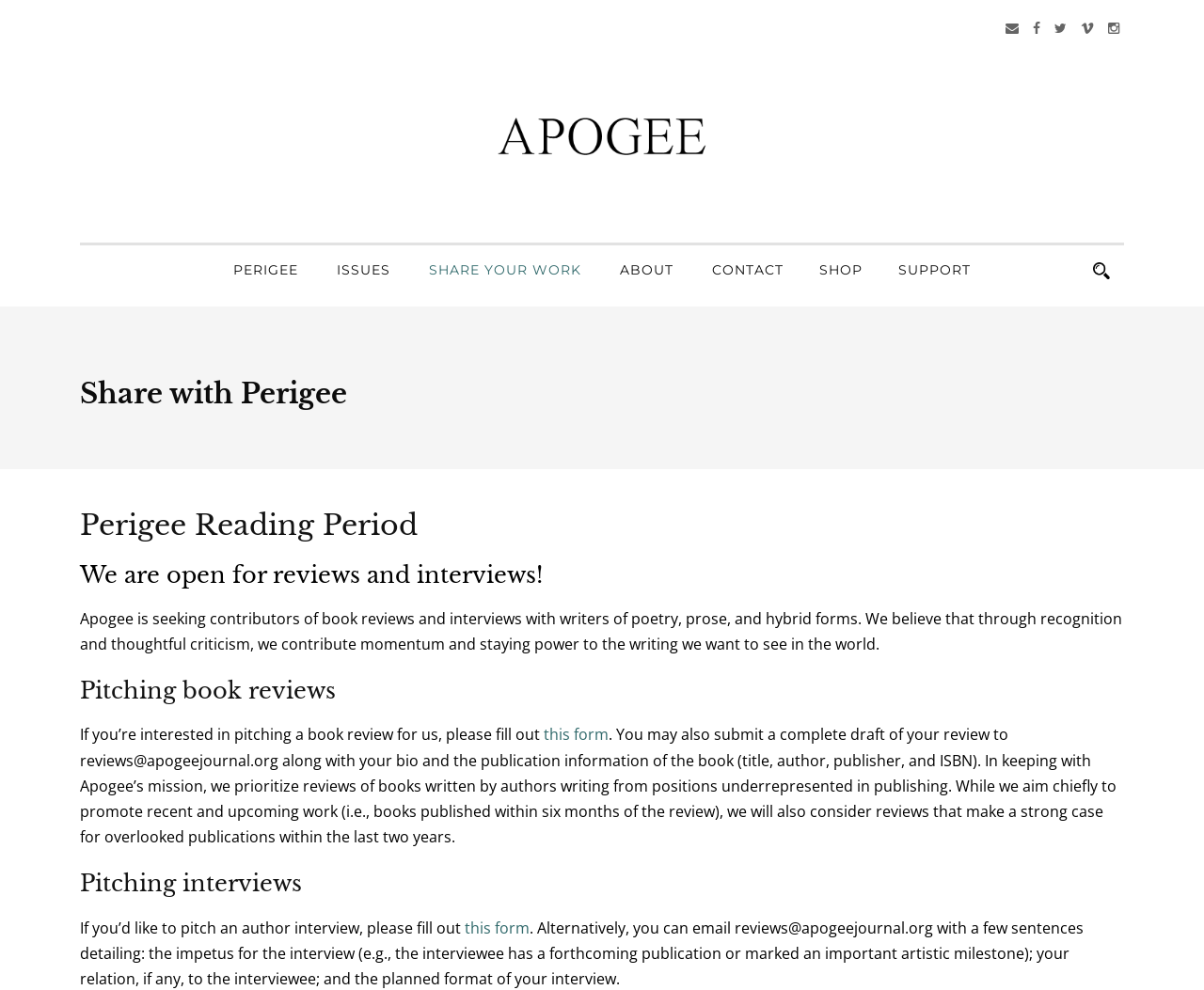Determine the coordinates of the bounding box for the clickable area needed to execute this instruction: "Pitch an author interview".

[0.386, 0.926, 0.44, 0.947]